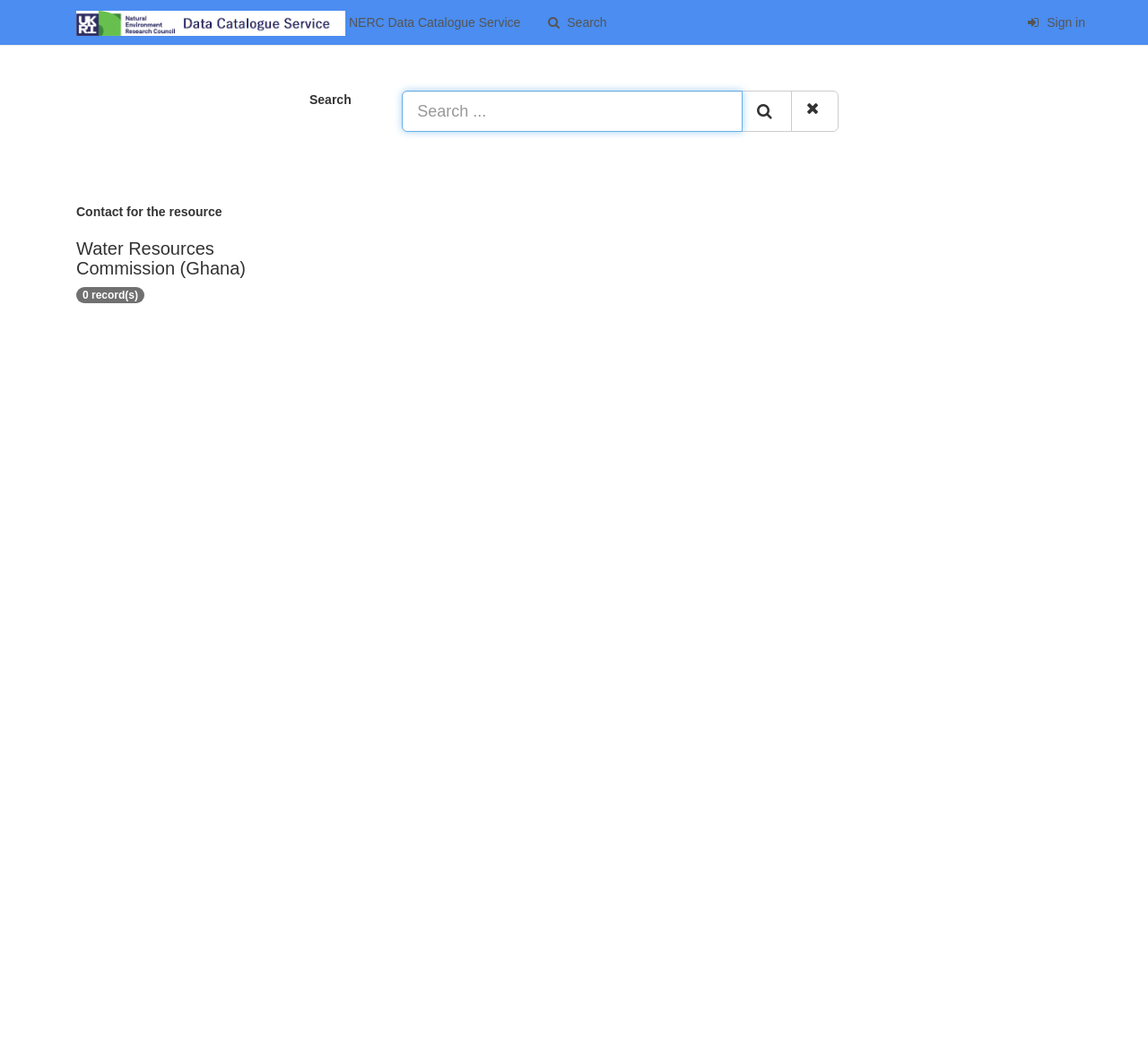Please respond in a single word or phrase: 
How many records are currently displayed?

0